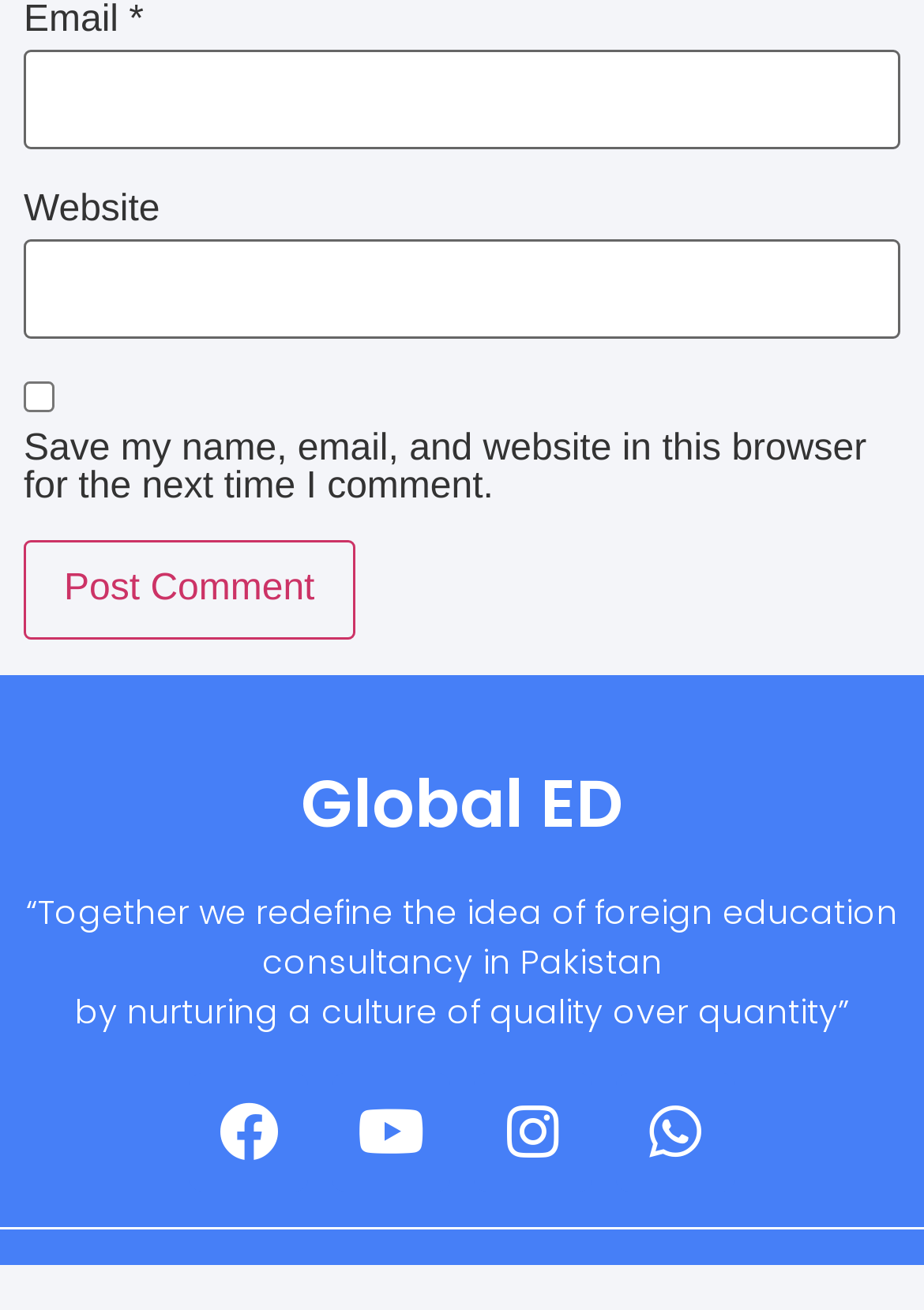What is the theme of the webpage?
Using the visual information from the image, give a one-word or short-phrase answer.

Education consultancy